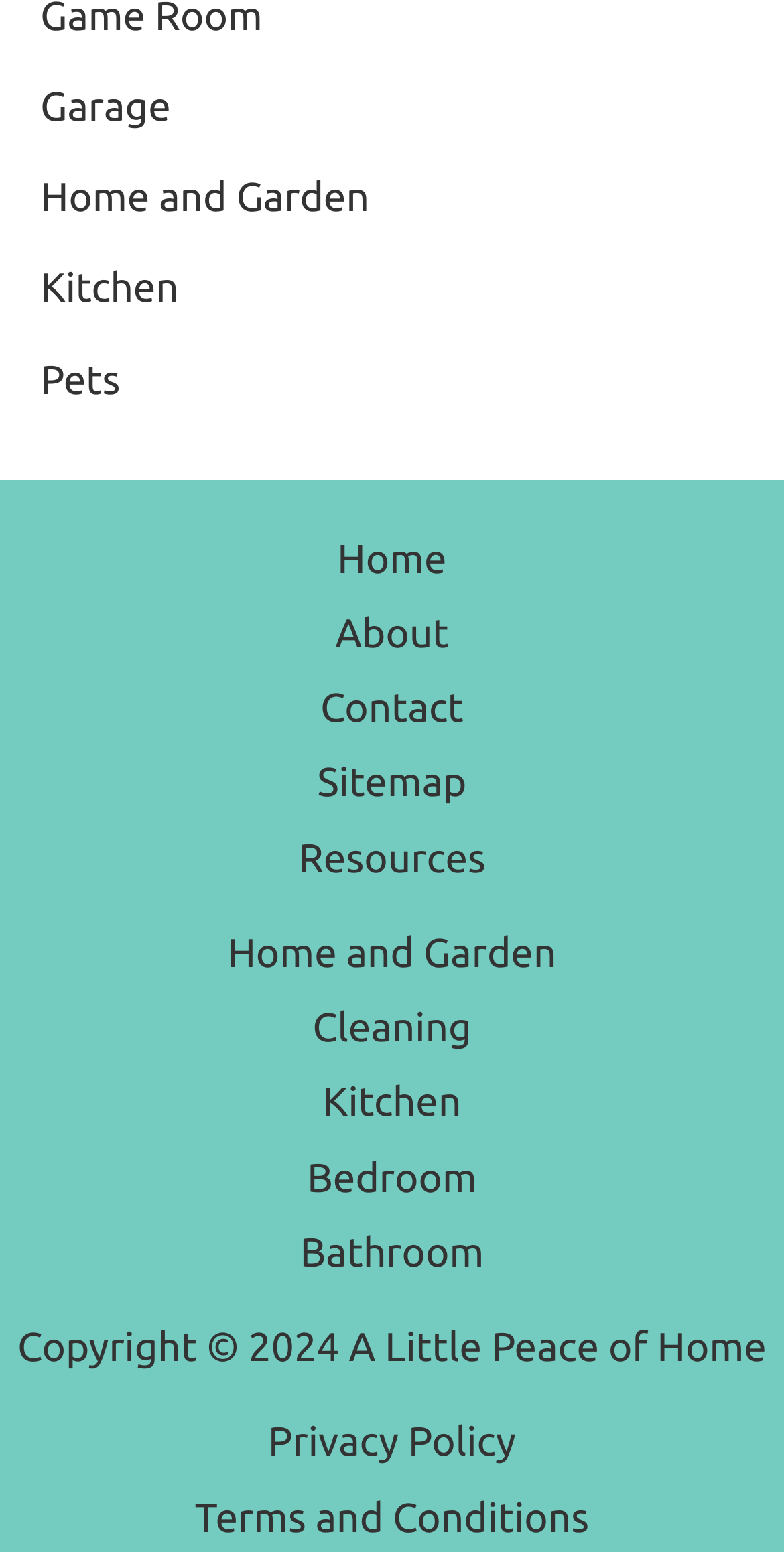Using the information in the image, give a detailed answer to the following question: What is the second link in the 'Footer Widget 1' menu?

I looked at the links within the 'Footer Widget 1' menu and found that the second link is 'Cleaning', which is located below the 'Home and Garden' link.